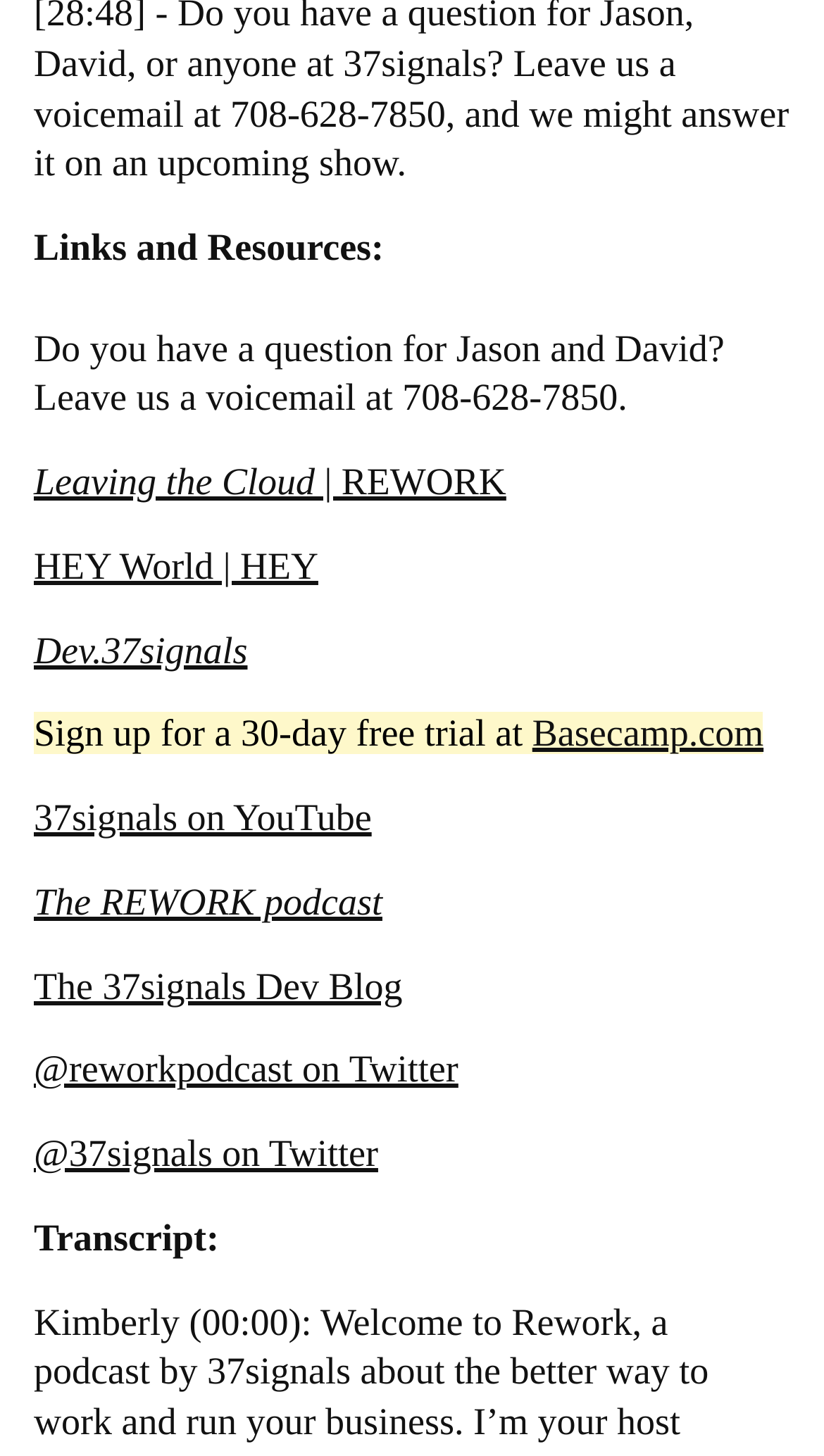How many links are available on this webpage?
Please provide a single word or phrase in response based on the screenshot.

9